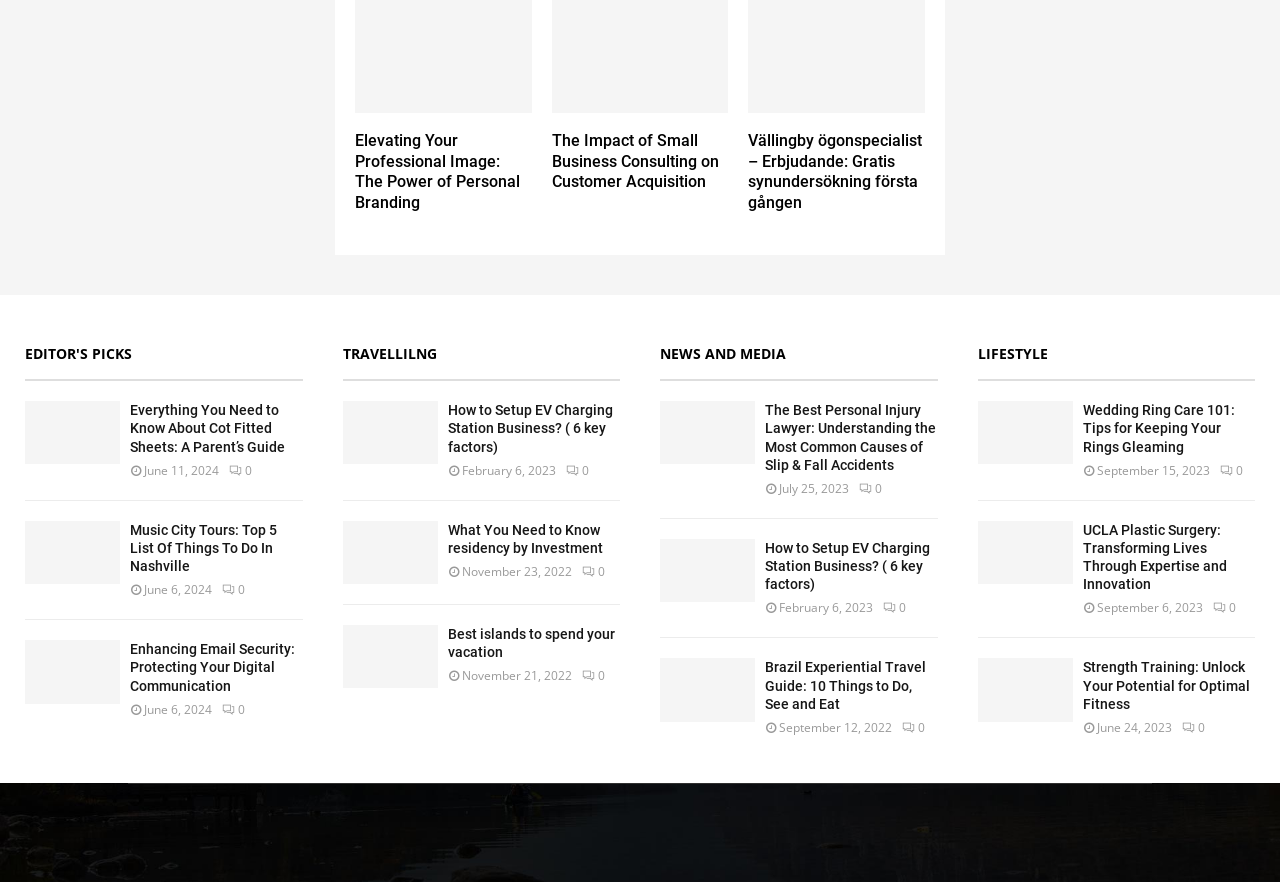Please provide a short answer using a single word or phrase for the question:
What is the date of the article 'Brazil Experiential Travel Guide: 10 Things to Do, See and Eat'?

September 12, 2022